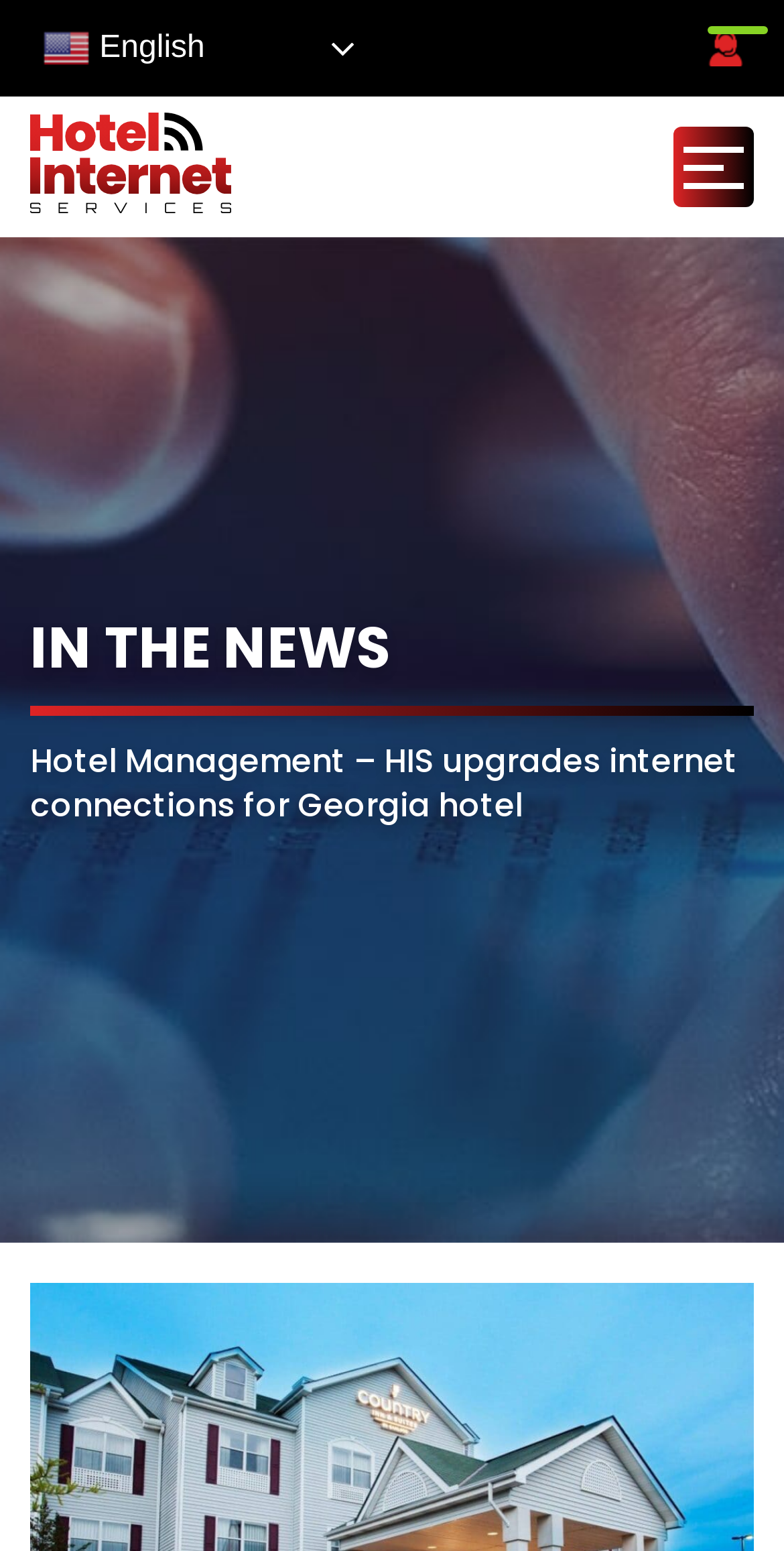Describe all the key features and sections of the webpage thoroughly.

The webpage appears to be an article or news page, with a focus on hotel management and internet services. At the top left of the page, there is a link to switch the language to English, accompanied by a small flag icon. On the top right, there is a link to "Hotel Guest WiFi Support".

Below the language switcher, there is a heading that reads "IN THE NEWS". Underneath this heading, the main article title is displayed, which states "Hotel Management – HIS upgrades internet connections for Georgia hotel". This title is positioned near the top of the page, spanning almost the entire width.

There are two more links on the page, one with an empty text label, positioned below the language switcher, and another with an empty text label, located near the bottom right of the page.